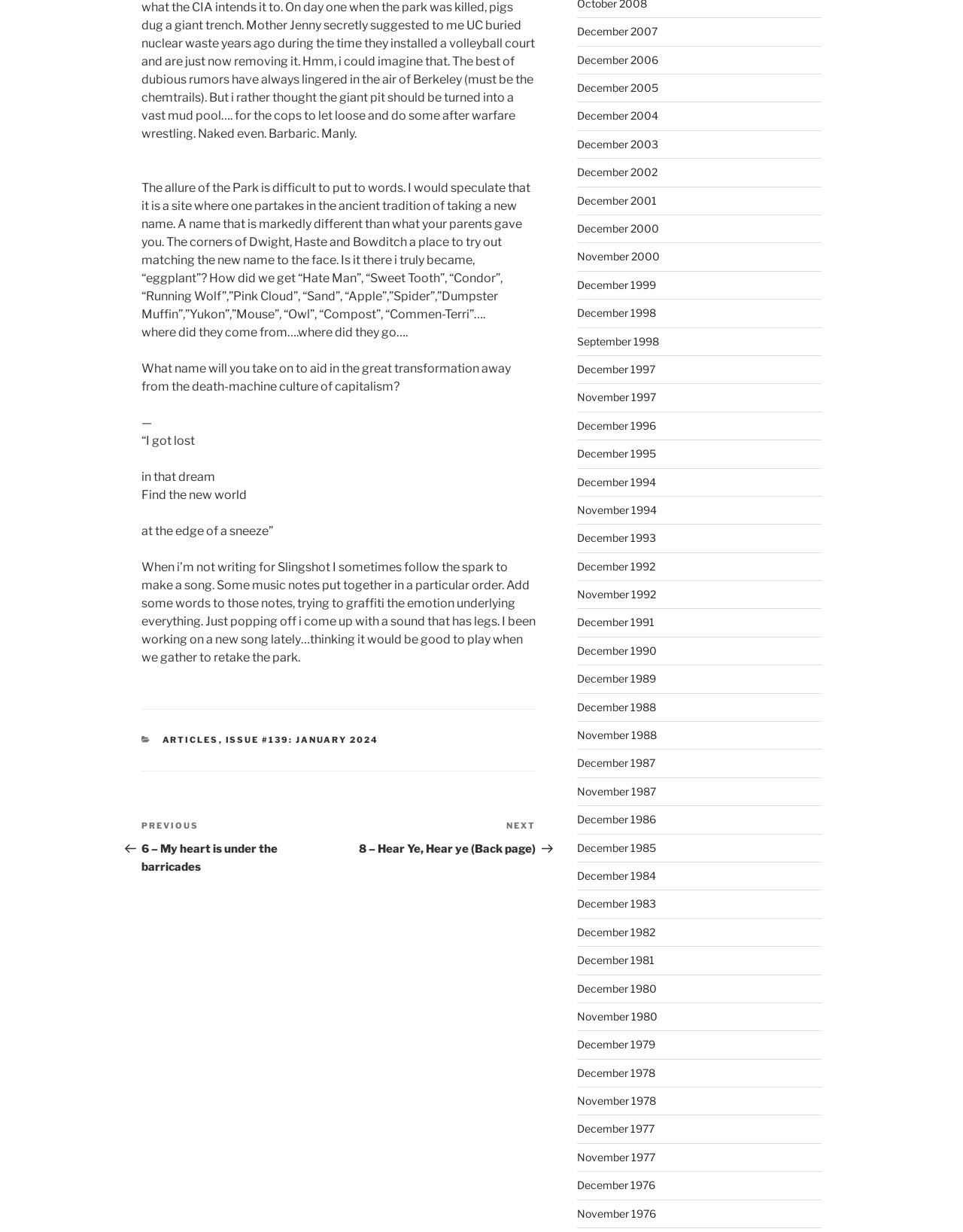What is the purpose of the article?
Provide a concise answer using a single word or phrase based on the image.

To reflect on transformation